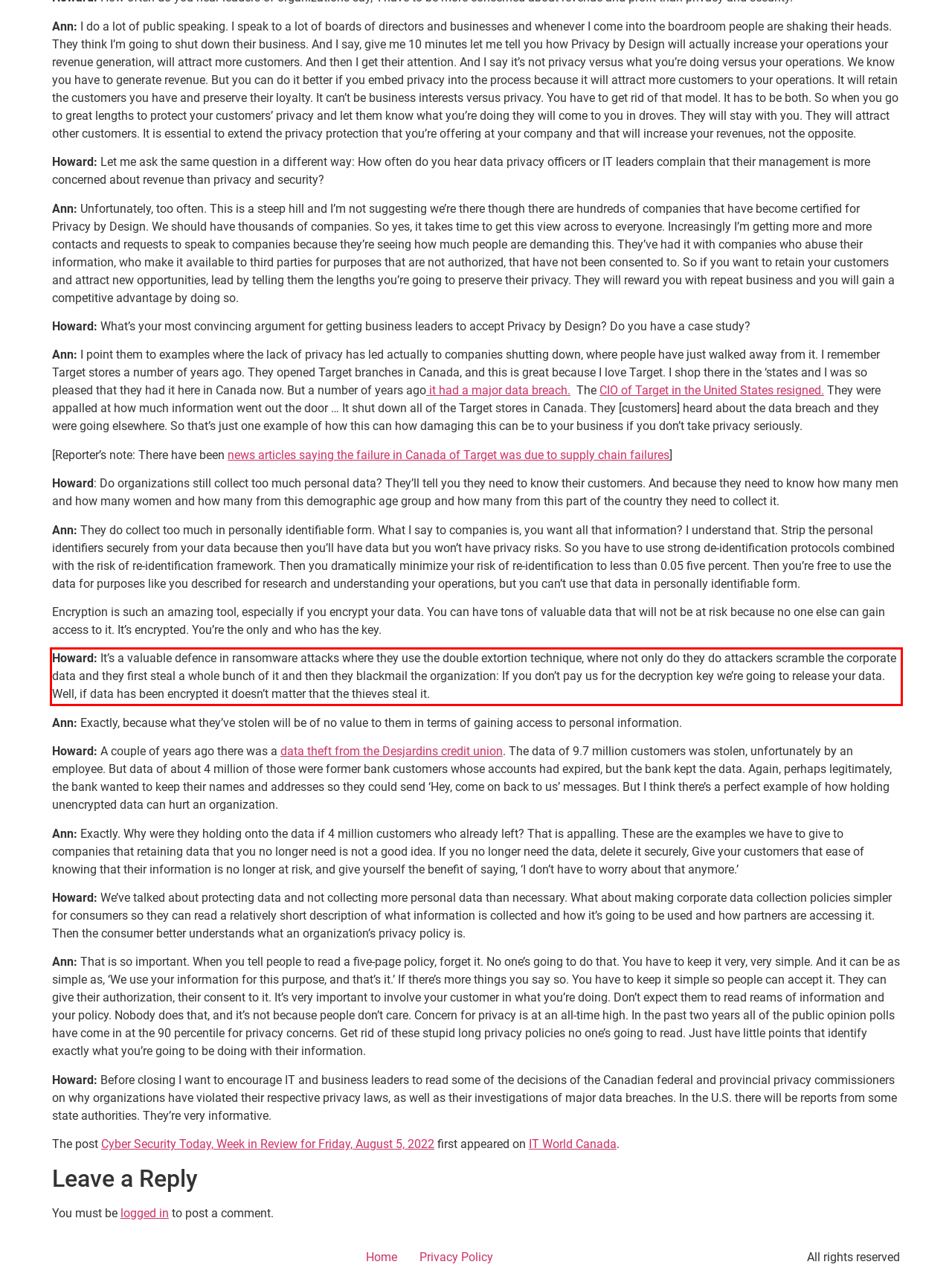Examine the screenshot of the webpage, locate the red bounding box, and perform OCR to extract the text contained within it.

Howard: It’s a valuable defence in ransomware attacks where they use the double extortion technique, where not only do they do attackers scramble the corporate data and they first steal a whole bunch of it and then they blackmail the organization: If you don’t pay us for the decryption key we’re going to release your data. Well, if data has been encrypted it doesn’t matter that the thieves steal it.